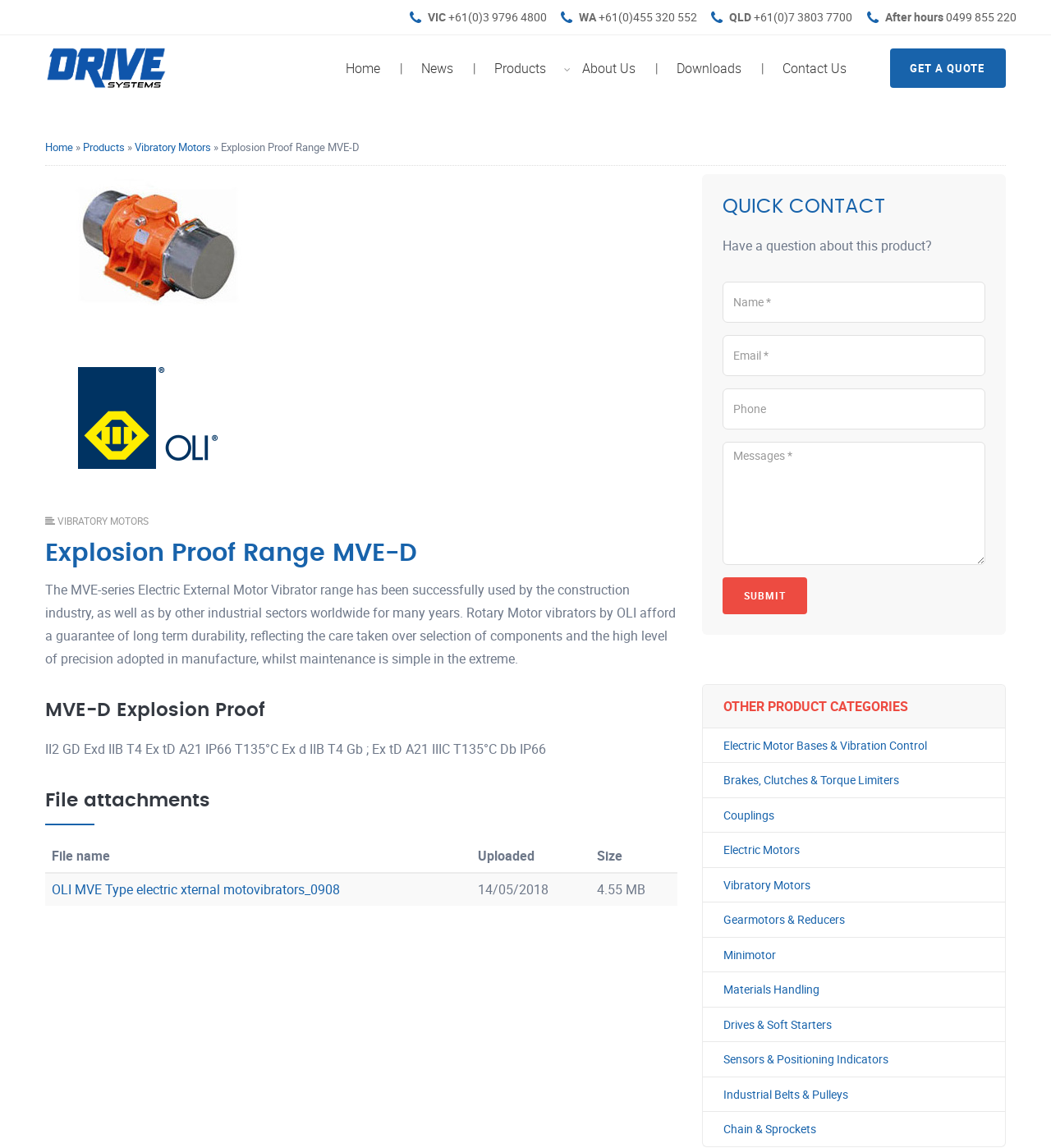Find and extract the text of the primary heading on the webpage.

Explosion Proof Range MVE-D